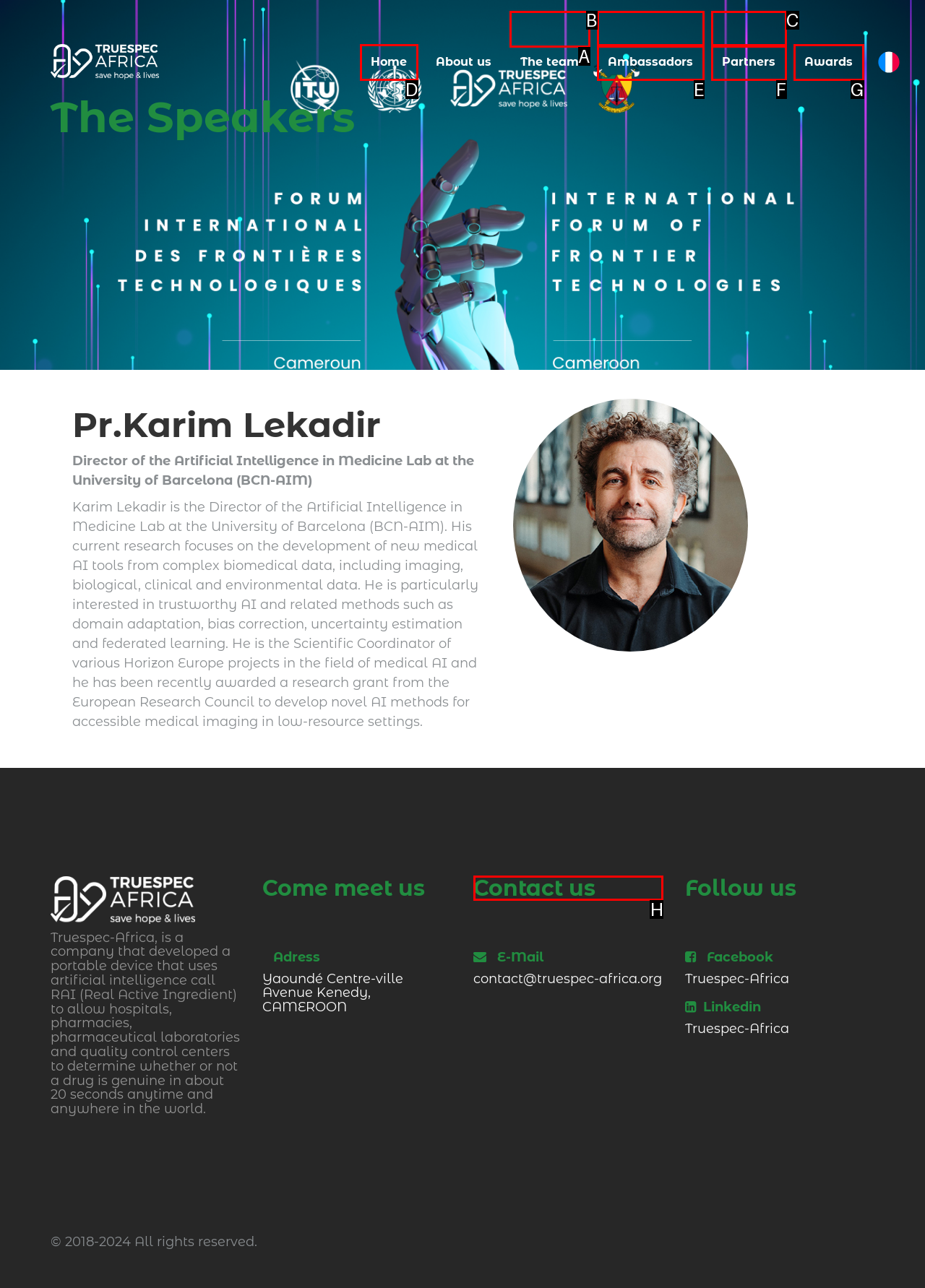Please identify the correct UI element to click for the task: Contact Truespec-Africa Respond with the letter of the appropriate option.

H